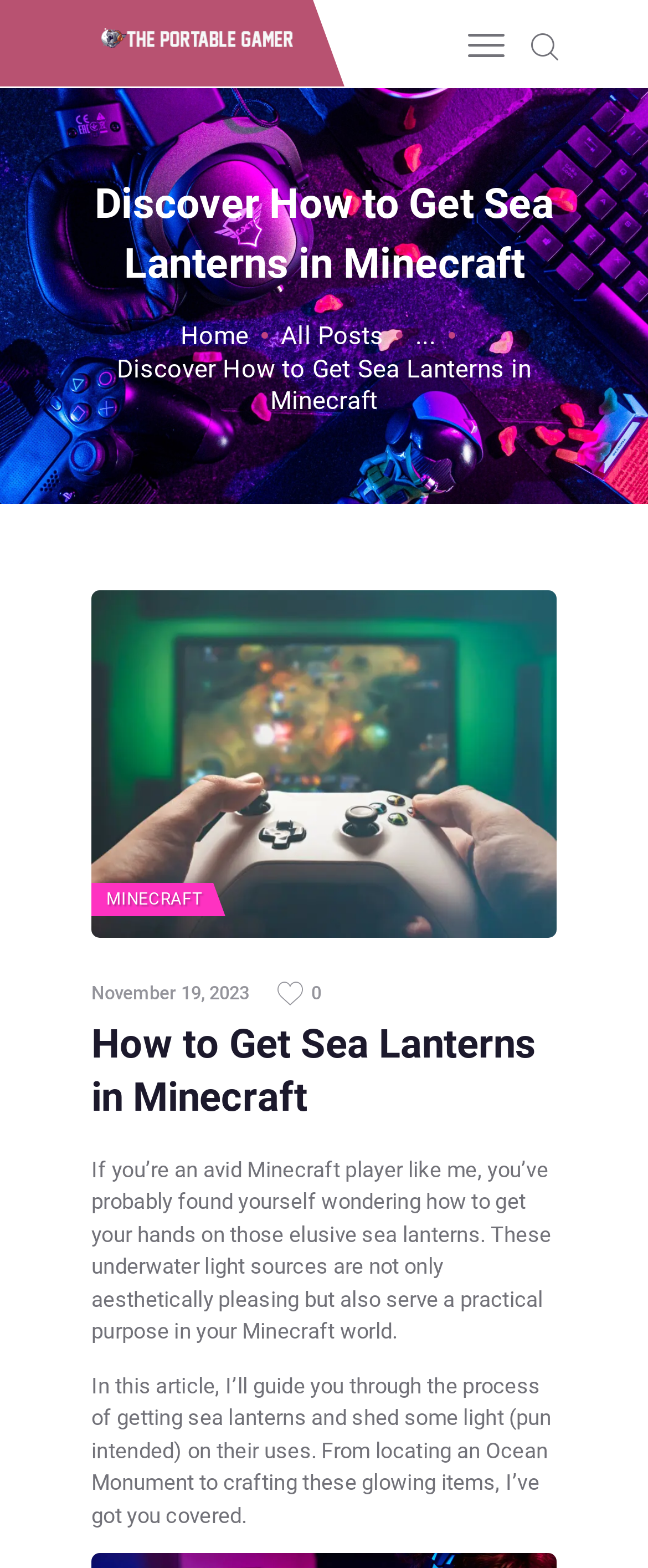Based on the image, please respond to the question with as much detail as possible:
What is the purpose of sea lanterns in Minecraft?

According to the webpage, sea lanterns are not only aesthetically pleasing but also serve a practical purpose in the Minecraft world. This information is obtained from the paragraph that starts with 'If you’re an avid Minecraft player like me...'.